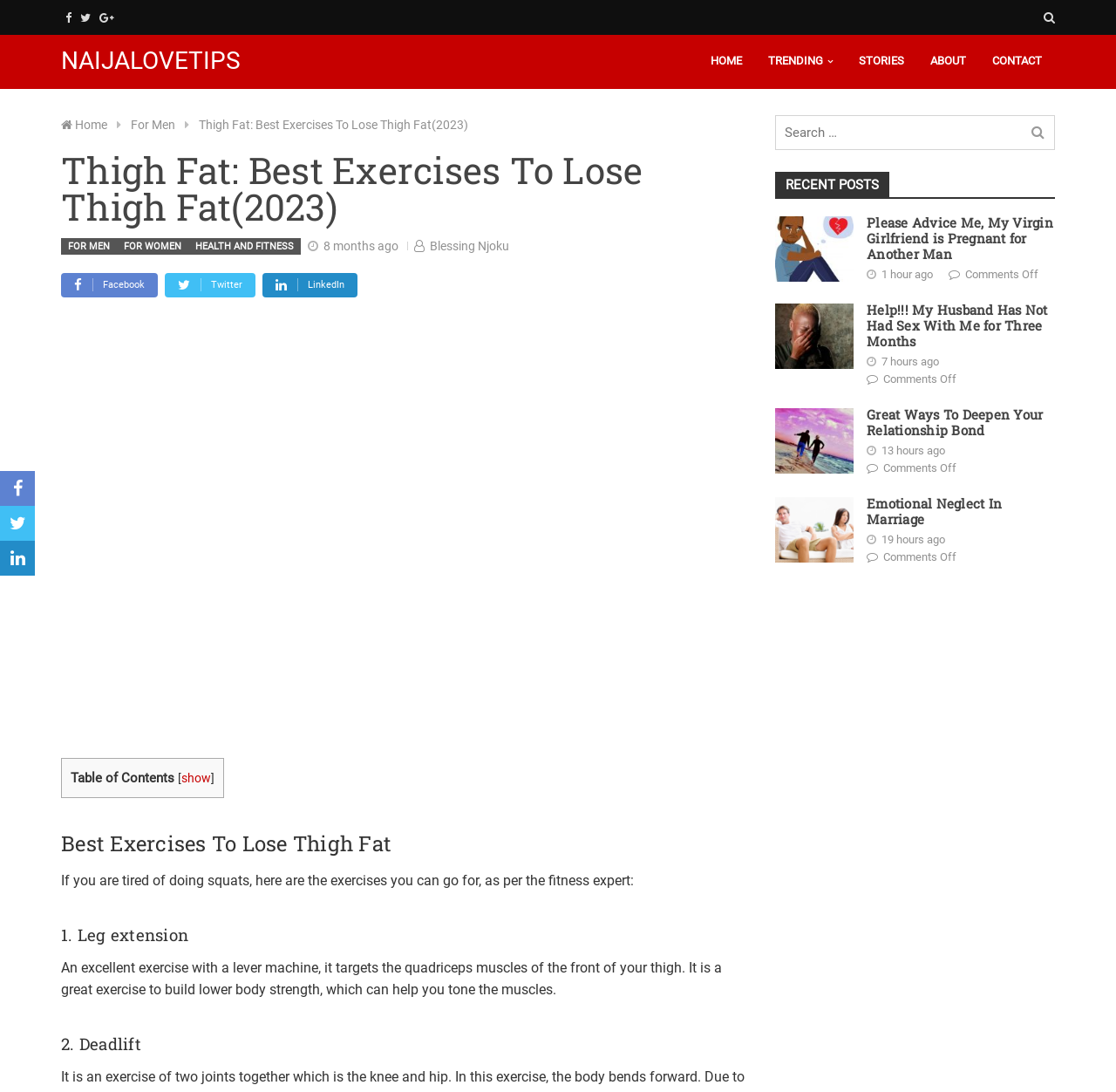What is the name of the website?
Please answer the question with as much detail as possible using the screenshot.

The name of the website can be determined by looking at the link 'NAIJALOVETIPS' which is a prominent element on the webpage.